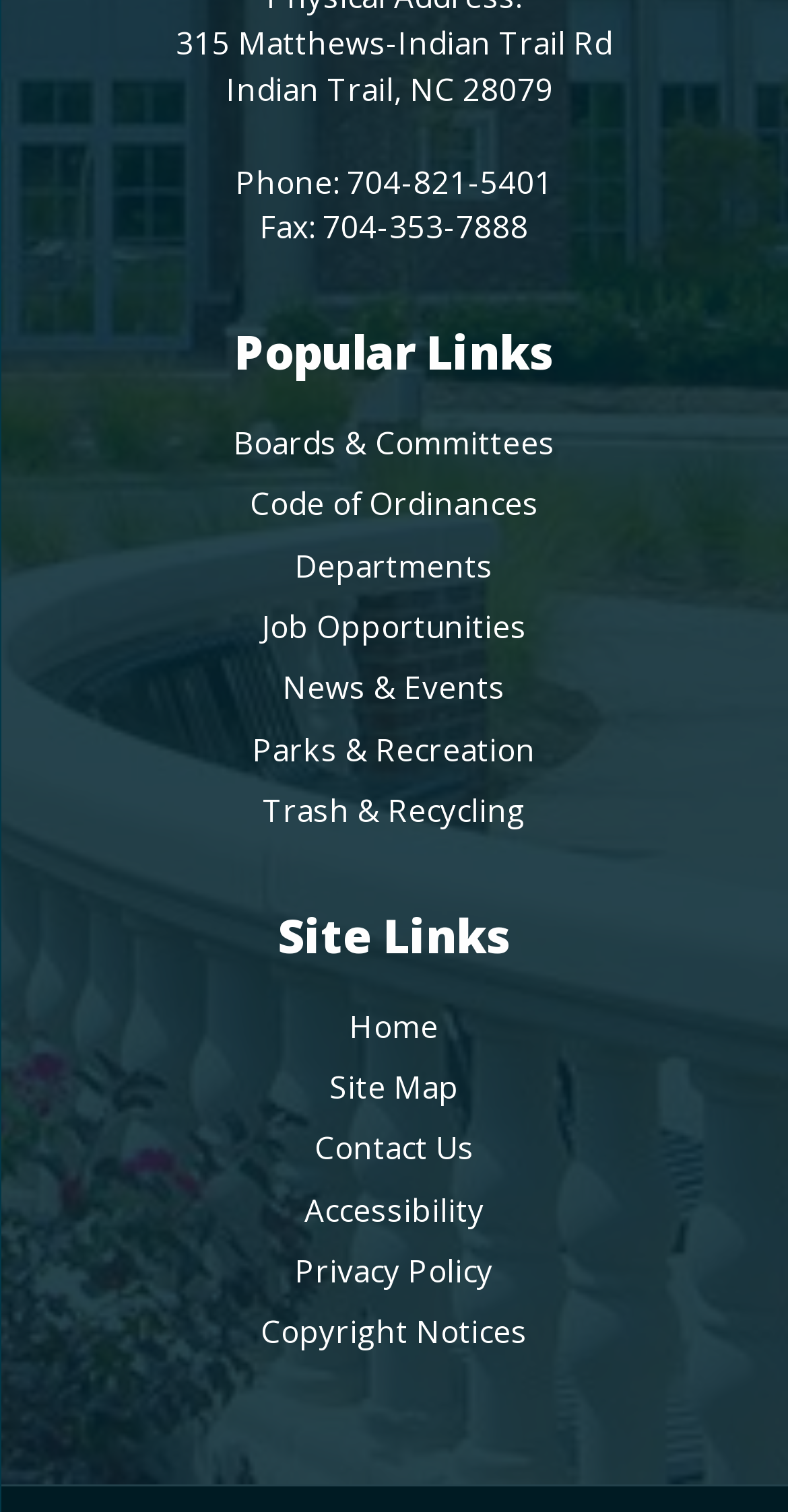Can you show the bounding box coordinates of the region to click on to complete the task described in the instruction: "Check job opportunities"?

[0.332, 0.401, 0.668, 0.427]